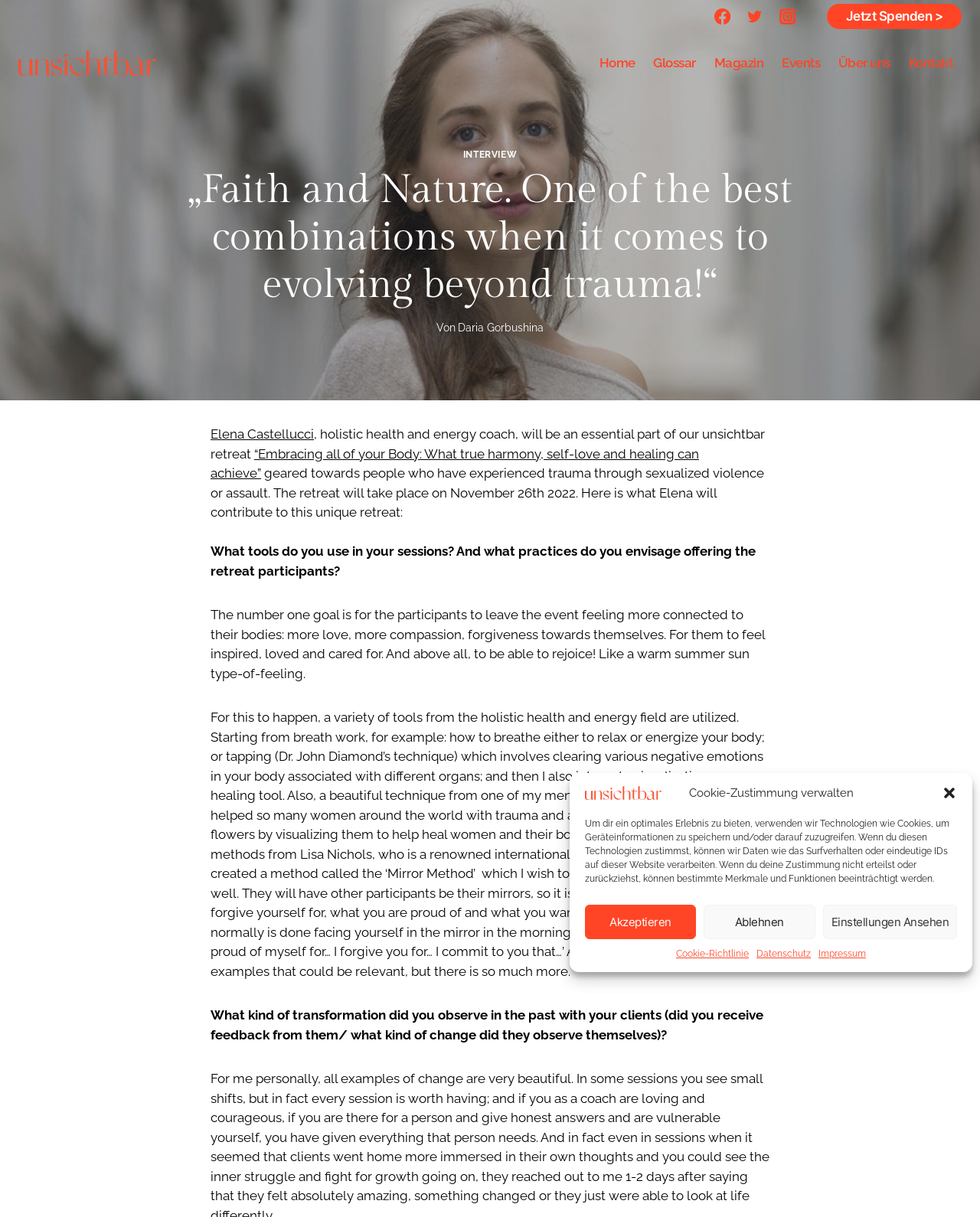Please specify the bounding box coordinates of the clickable region necessary for completing the following instruction: "Read the interview". The coordinates must consist of four float numbers between 0 and 1, i.e., [left, top, right, bottom].

[0.473, 0.122, 0.527, 0.131]